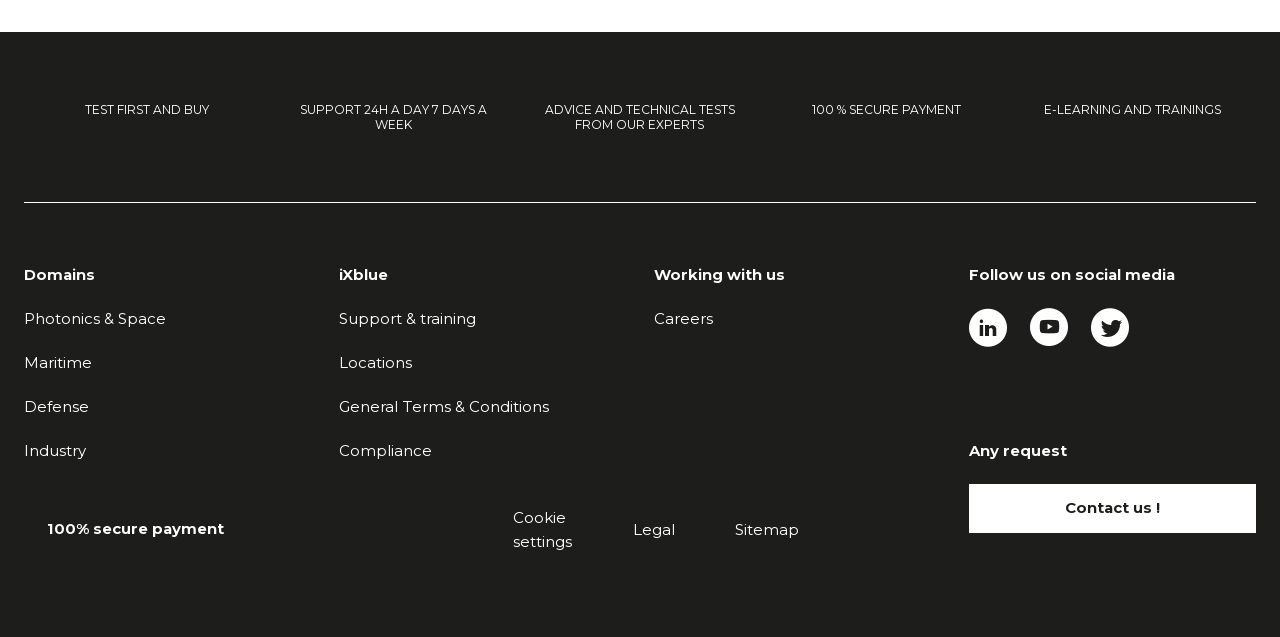Show the bounding box coordinates for the element that needs to be clicked to execute the following instruction: "Input phone number". Provide the coordinates in the form of four float numbers between 0 and 1, i.e., [left, top, right, bottom].

None